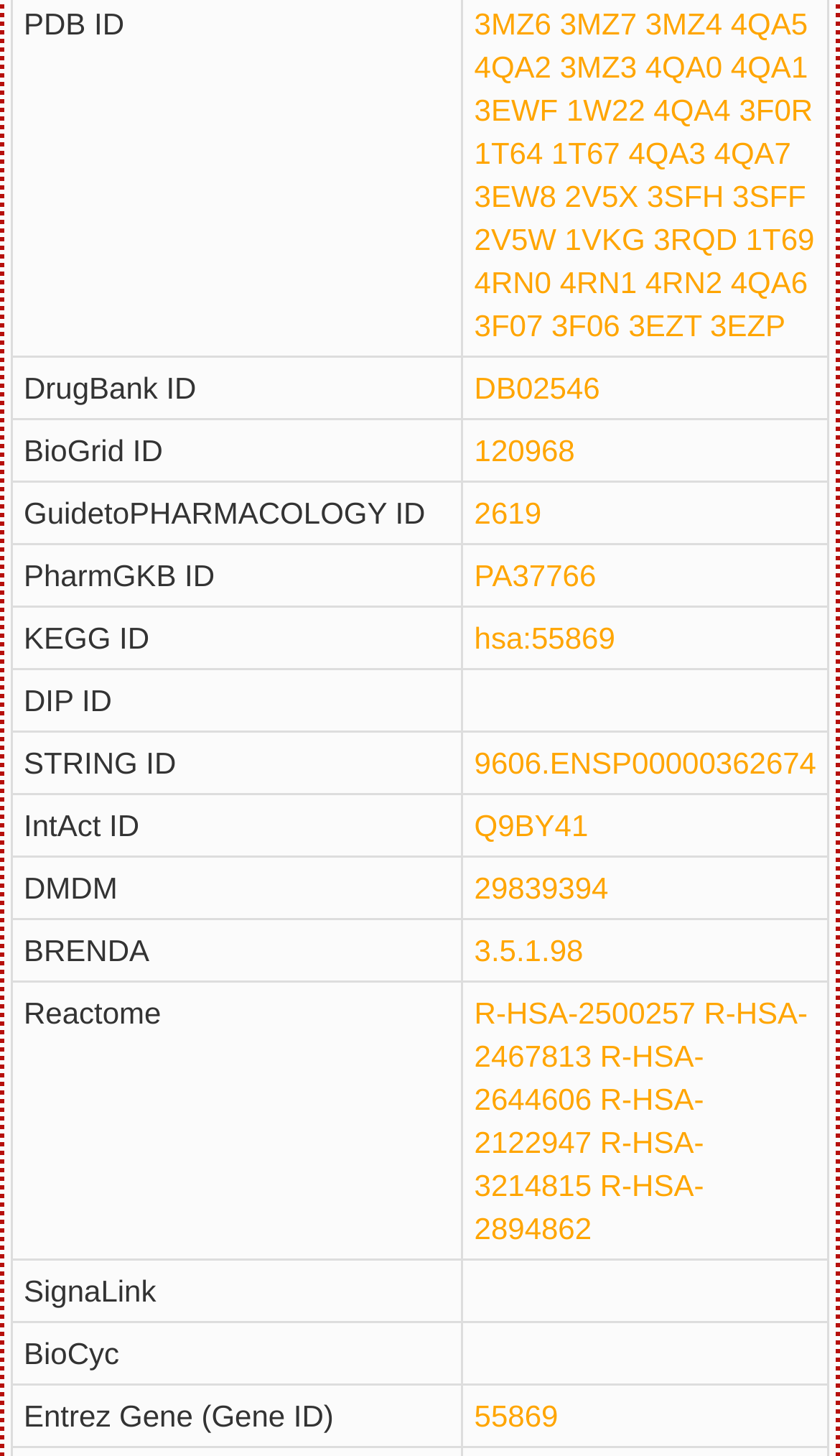Could you please study the image and provide a detailed answer to the question:
What is the BioGrid ID?

The BioGrid ID can be found in the second row of the table, where it is listed as '120968'.